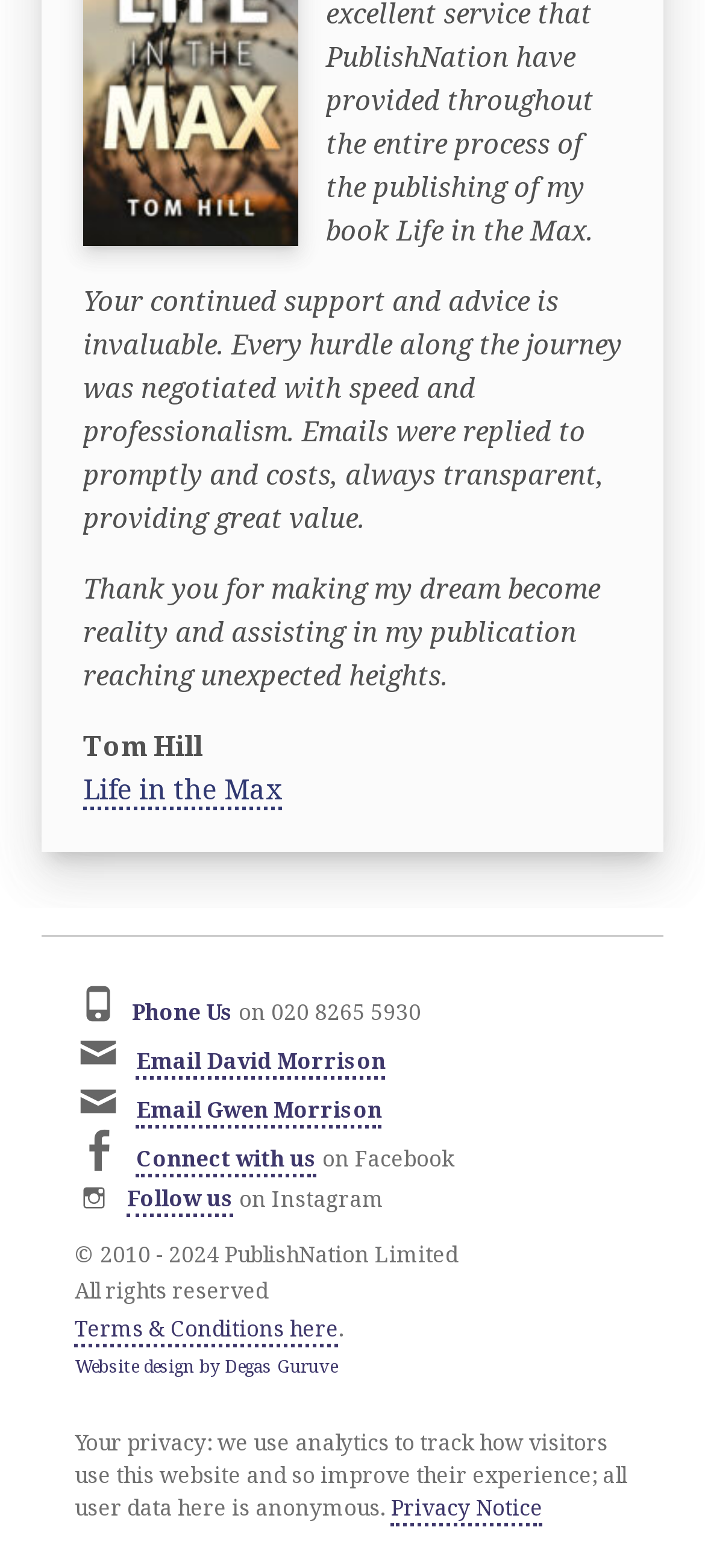From the webpage screenshot, predict the bounding box coordinates (top-left x, top-left y, bottom-right x, bottom-right y) for the UI element described here: Terms & Conditions here

[0.106, 0.837, 0.48, 0.859]